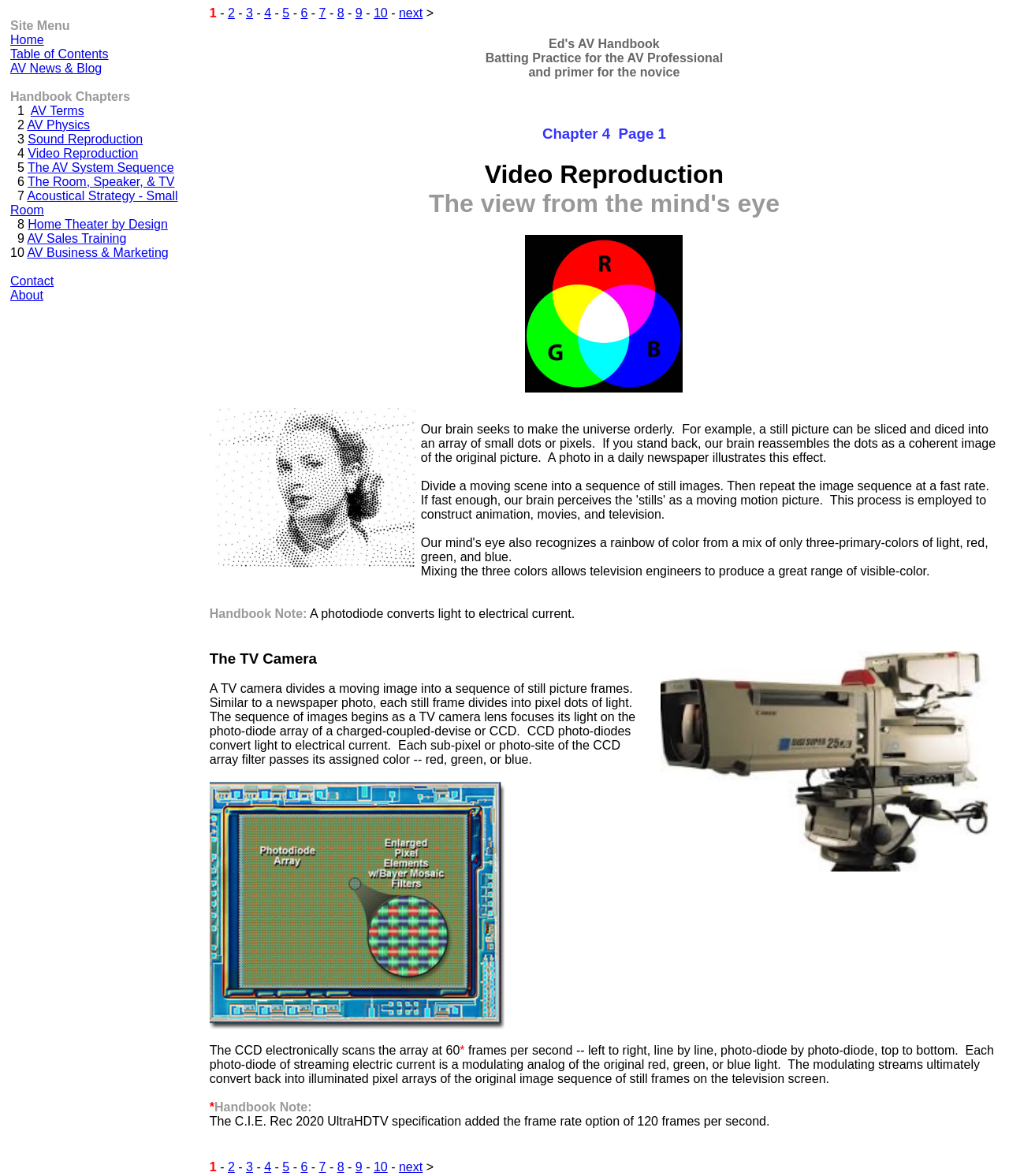What is the title of the handbook?
Refer to the image and provide a concise answer in one word or phrase.

Ed's AV Handbook